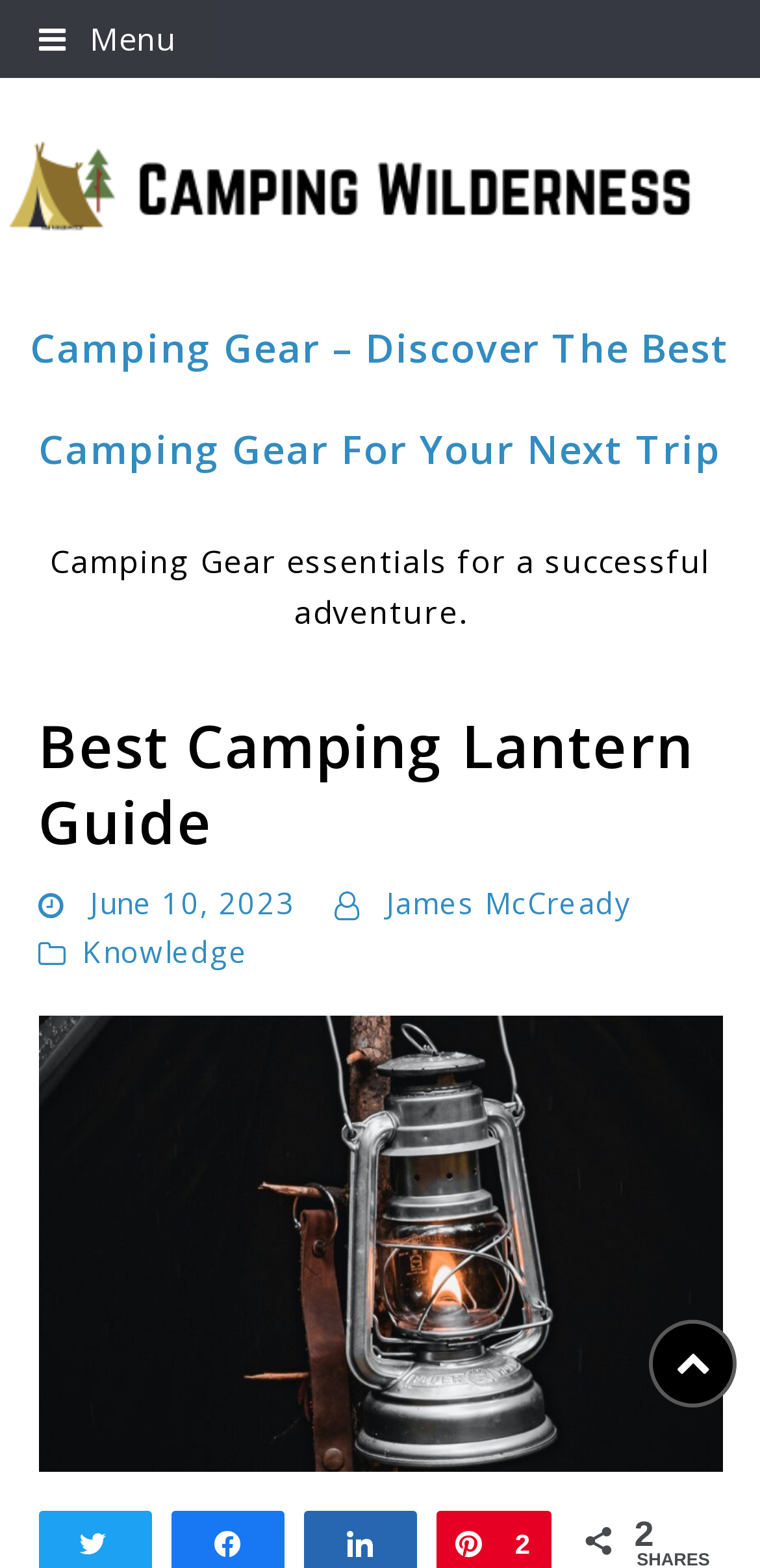Please determine the bounding box coordinates of the area that needs to be clicked to complete this task: 'View the camping gear essentials'. The coordinates must be four float numbers between 0 and 1, formatted as [left, top, right, bottom].

[0.065, 0.344, 0.935, 0.404]